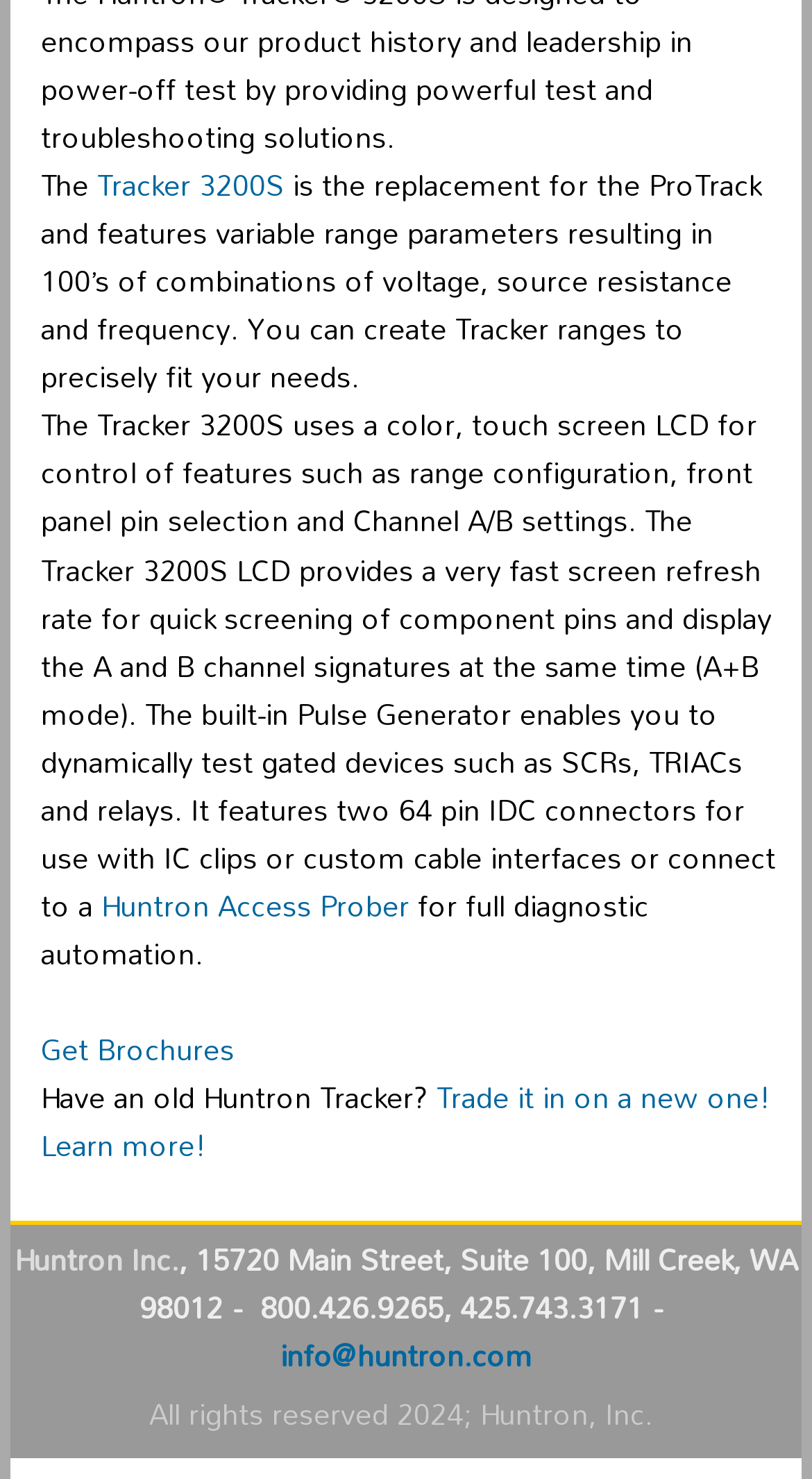Using the webpage screenshot, find the UI element described by Tracker 3200S. Provide the bounding box coordinates in the format (top-left x, top-left y, bottom-right x, bottom-right y), ensuring all values are floating point numbers between 0 and 1.

[0.12, 0.105, 0.351, 0.145]